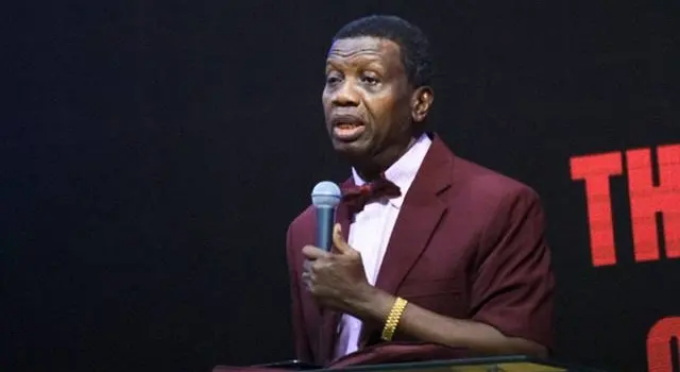What is the dominant color of the speaker's attire?
Look at the image and provide a short answer using one word or a phrase.

maroon